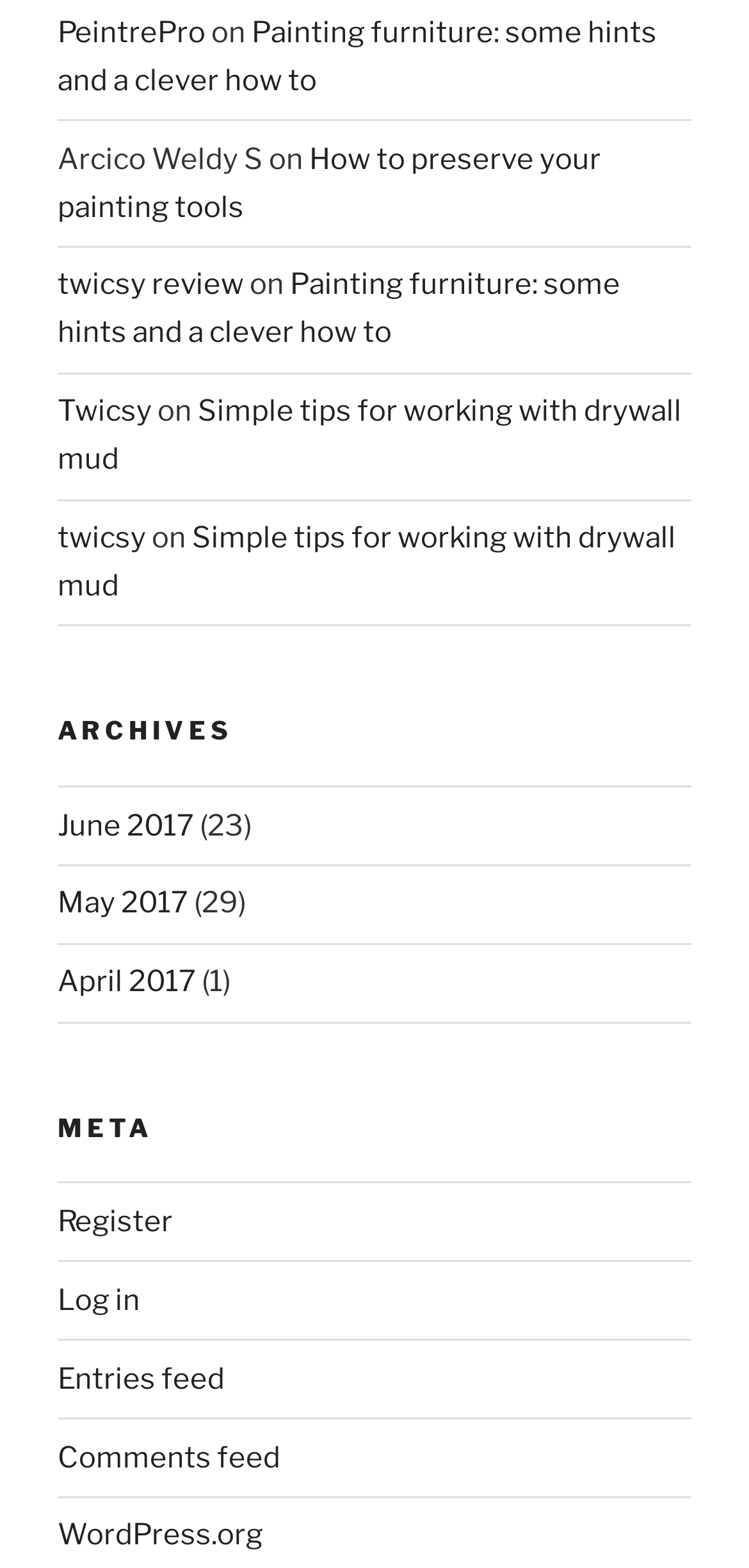What is the first article title?
Based on the screenshot, provide a one-word or short-phrase response.

Painting furniture: some hints and a clever how to